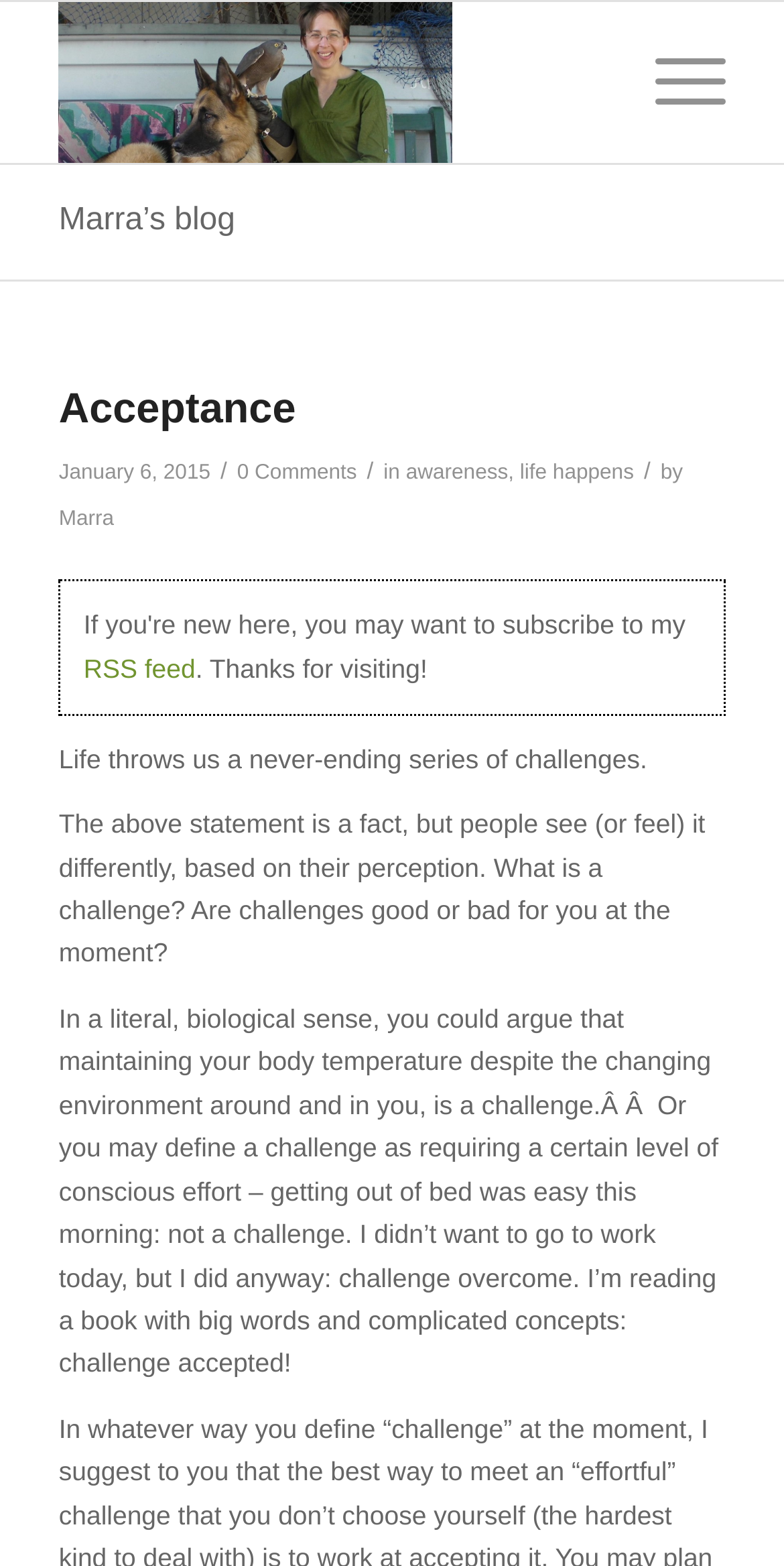Offer a meticulous description of the webpage's structure and content.

This webpage is about Acceptance, written by Marra Apgar. At the top left, there is a logo image of Marra Apgar, accompanied by a link to her name. On the top right, there is a "Menu" link. Below the logo, there is a link to Marra's blog, which leads to the main content of the page.

The main content is divided into sections, with a heading "Acceptance" at the top, followed by the date "January 6, 2015". Below the heading, there are links to "0 Comments" and categories "awareness", "life happens", with the author's name "Marra" mentioned as well.

The main article starts with a sentence "Life throws us a never-ending series of challenges." The text then explores the concept of challenges, discussing how people perceive them differently and providing examples of what can be considered challenges in daily life, such as maintaining body temperature or getting out of bed. The article continues to discuss the idea of challenges in a more abstract sense, using examples from reading a book with complex concepts.

At the bottom of the main content, there is a link to "RSS feed" and a thank-you note for visiting the site.